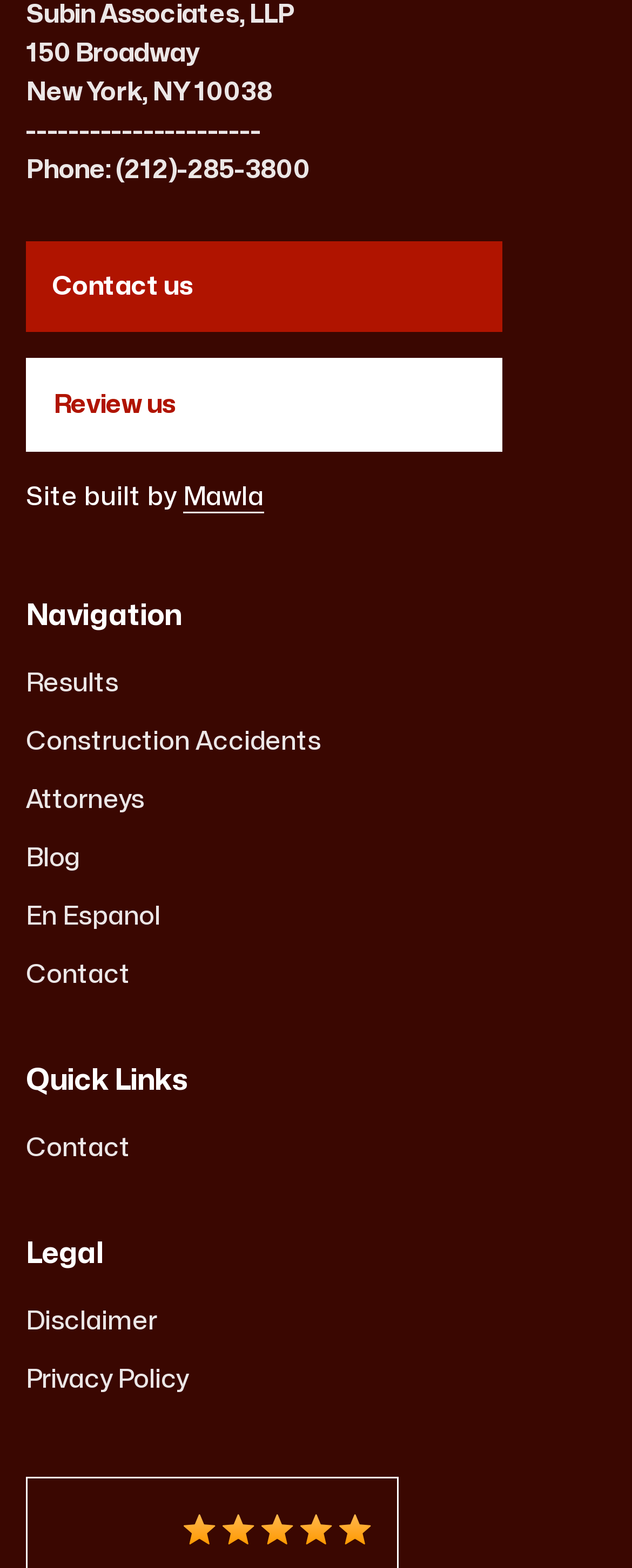What is the text above the 'Mawla' link?
Based on the image, give a concise answer in the form of a single word or short phrase.

Site built by